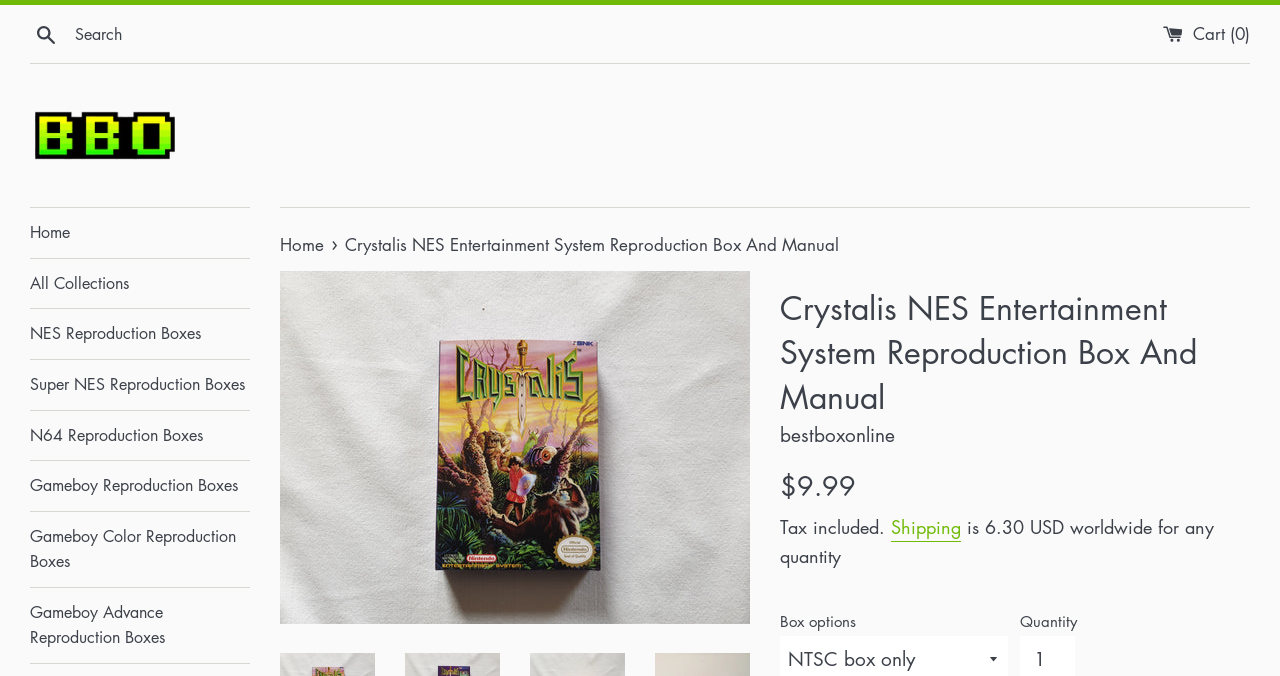Please indicate the bounding box coordinates for the clickable area to complete the following task: "Go to cart". The coordinates should be specified as four float numbers between 0 and 1, i.e., [left, top, right, bottom].

[0.909, 0.032, 0.977, 0.066]